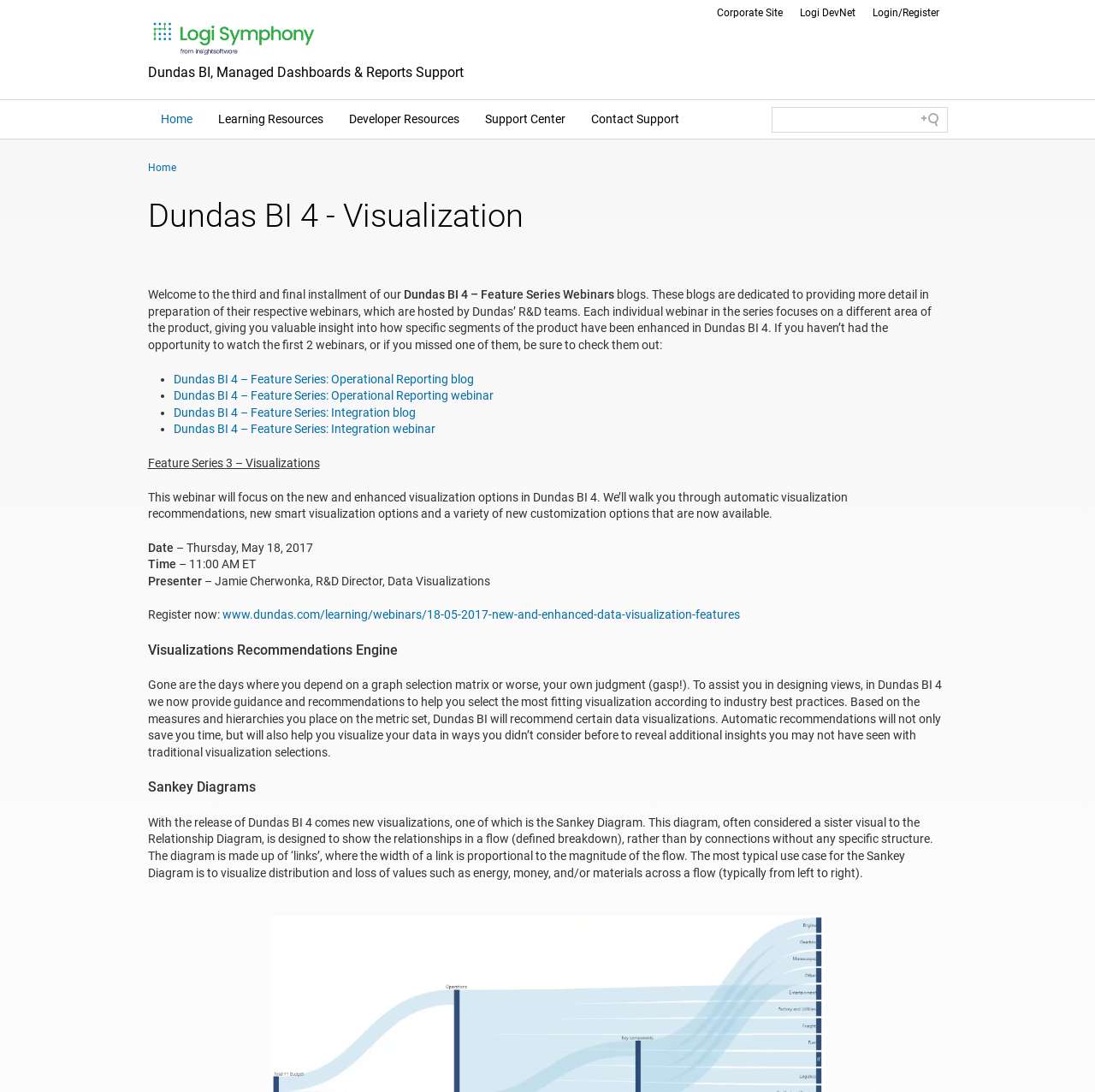Find the bounding box coordinates of the element you need to click on to perform this action: 'Go to the 'Home' page'. The coordinates should be represented by four float values between 0 and 1, in the format [left, top, right, bottom].

[0.135, 0.092, 0.187, 0.127]